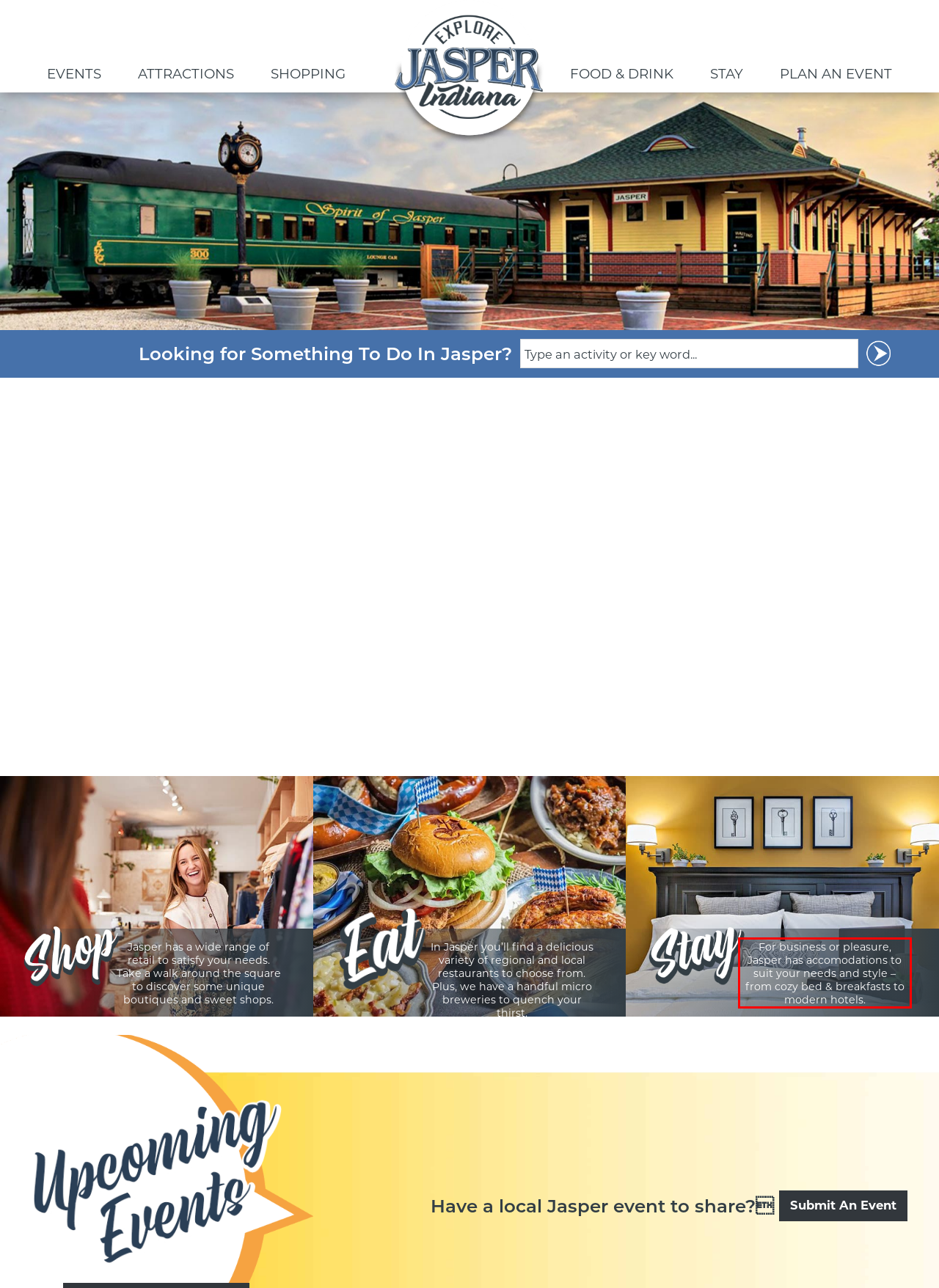You are provided with a screenshot of a webpage that includes a UI element enclosed in a red rectangle. Extract the text content inside this red rectangle.

For business or pleasure, Jasper has accomodations to suit your needs and style – from cozy bed & breakfasts to modern hotels.